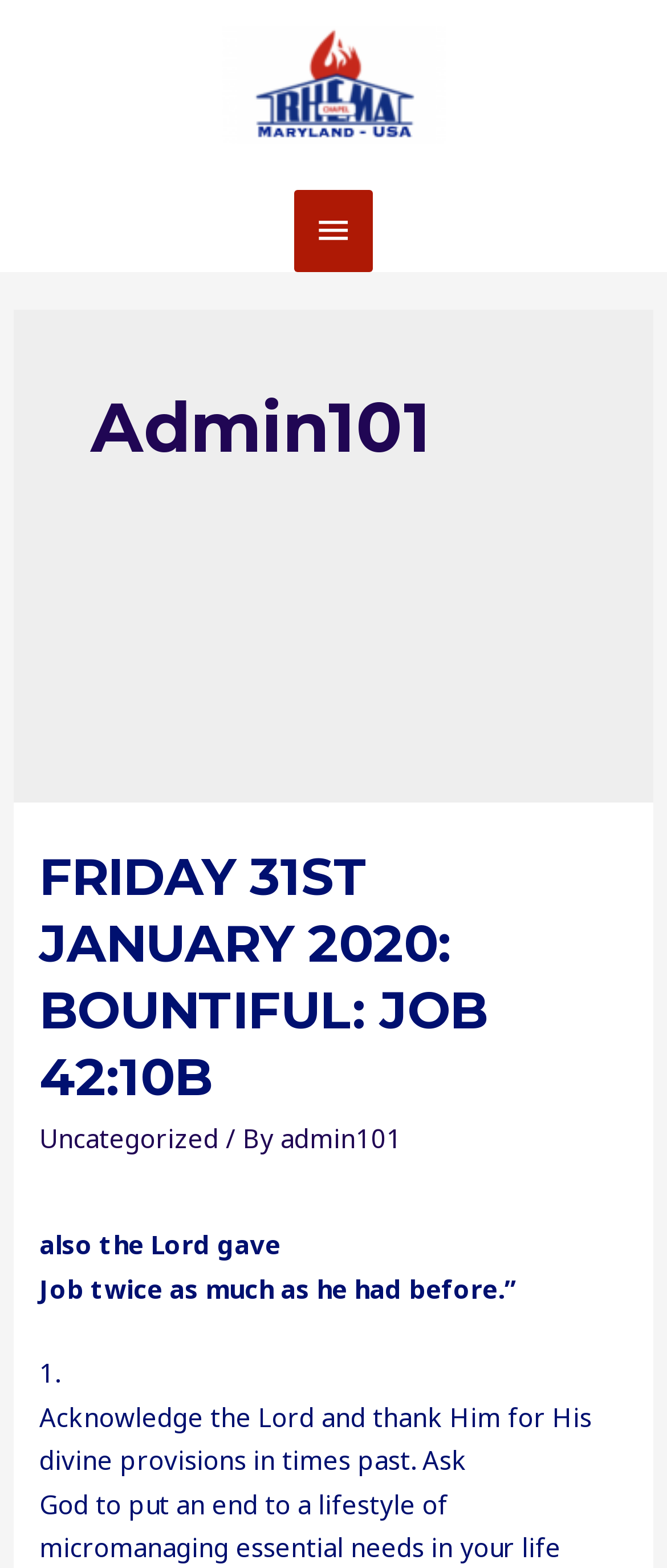Find the bounding box of the UI element described as follows: "Main Menu".

[0.442, 0.122, 0.558, 0.173]